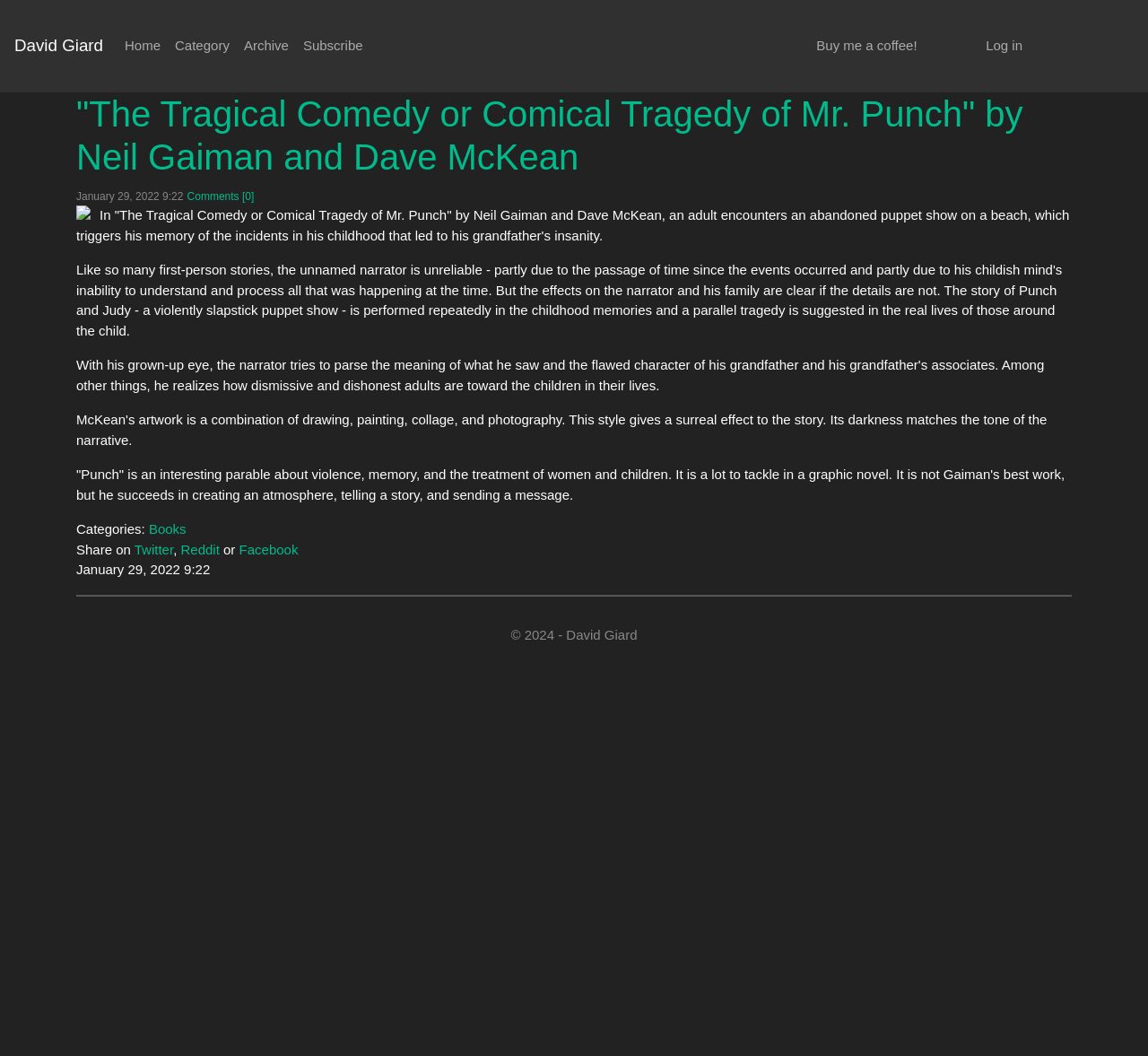Locate the UI element described by Buy me a coffee! and provide its bounding box coordinates. Use the format (top-left x, top-left y, bottom-right x, bottom-right y) with all values as floating point numbers between 0 and 1.

[0.705, 0.027, 0.805, 0.06]